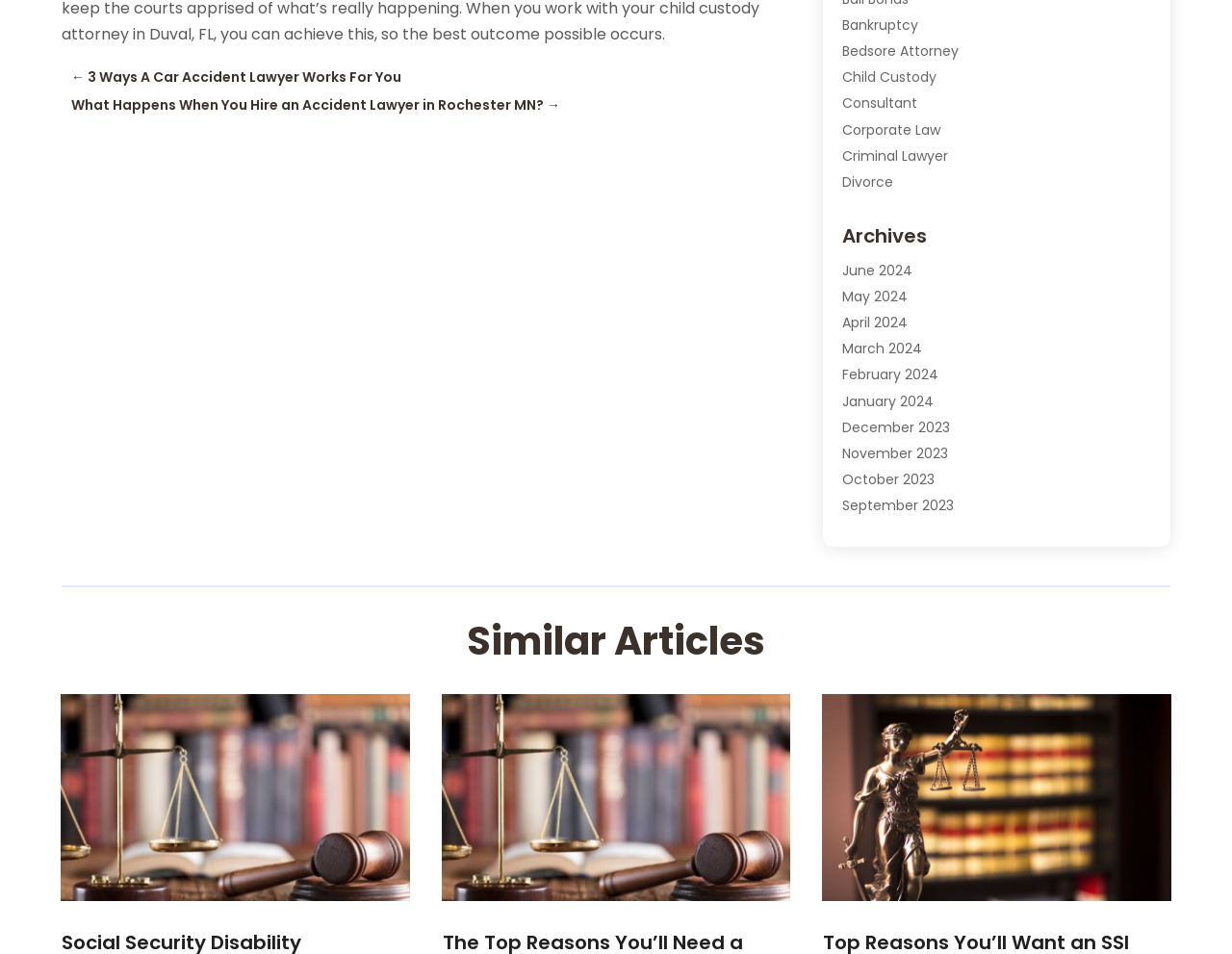Find the bounding box coordinates of the area to click in order to follow the instruction: "Click on the 'Motorcycle Accident Lawyer' link".

[0.684, 0.565, 0.838, 0.585]